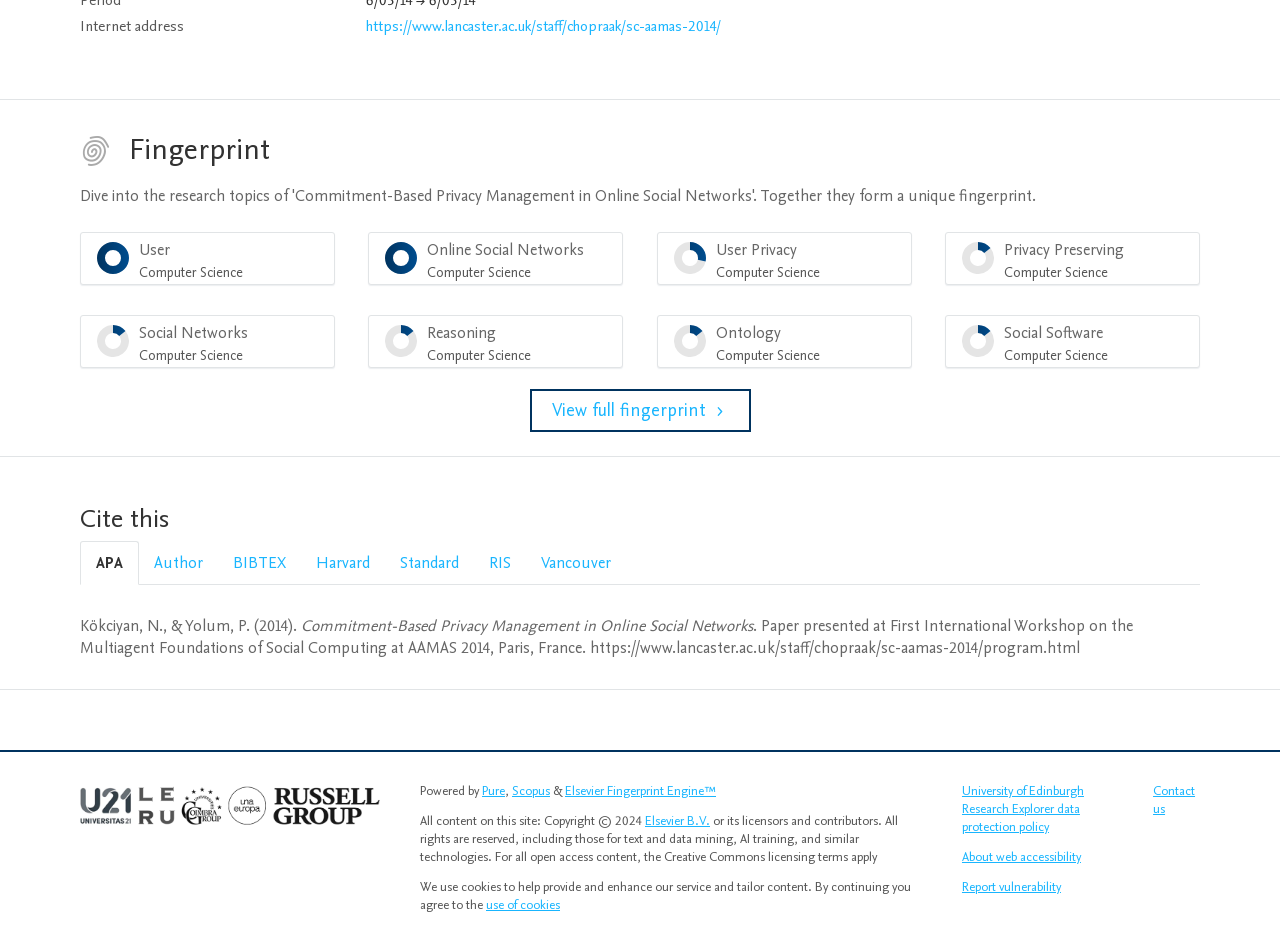Can you find the bounding box coordinates for the element to click on to achieve the instruction: "Cite this in APA style"?

[0.062, 0.576, 0.109, 0.623]